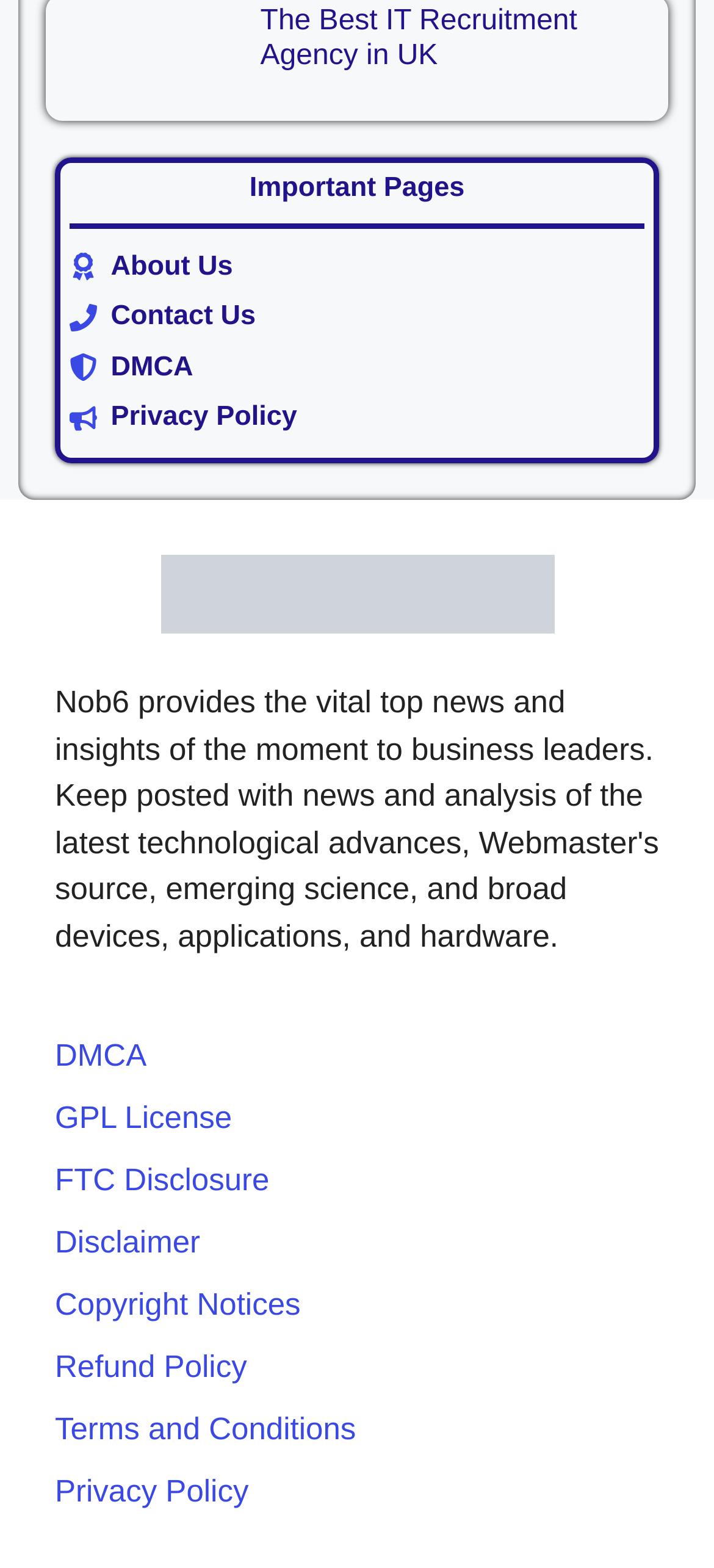Locate the bounding box coordinates of the element that should be clicked to fulfill the instruction: "Check Disclaimer".

[0.077, 0.781, 0.28, 0.803]